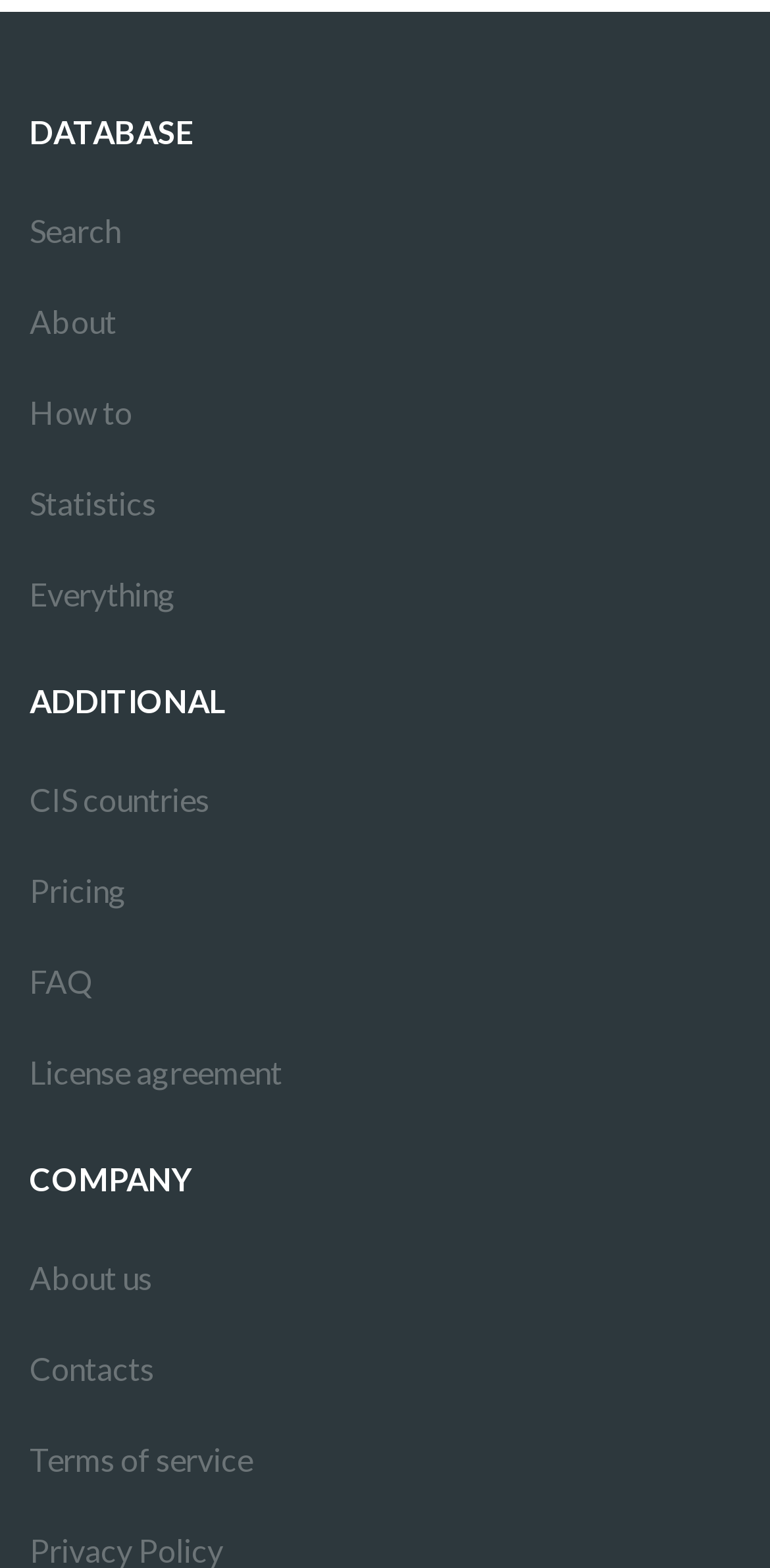Given the webpage screenshot, identify the bounding box of the UI element that matches this description: "CIS countries".

[0.038, 0.481, 0.962, 0.539]